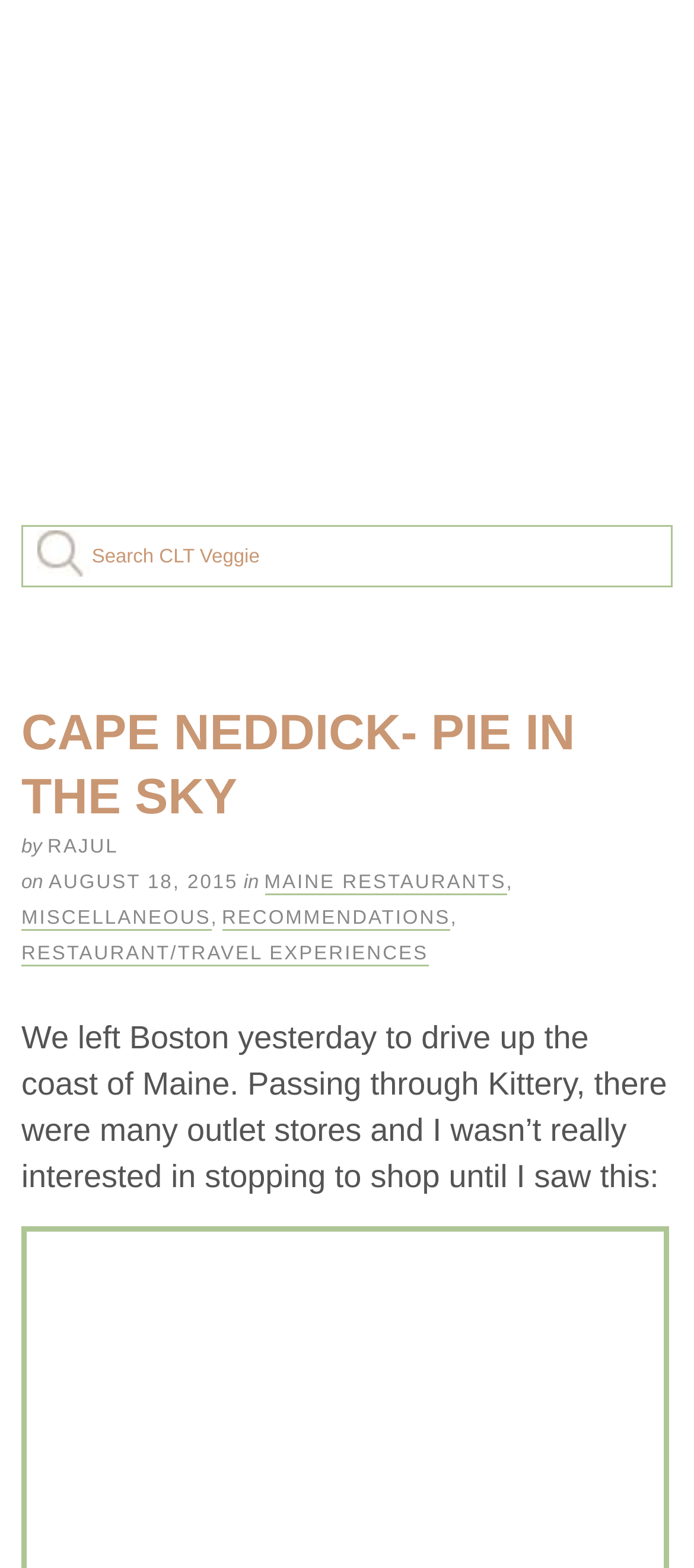Given the element description, predict the bounding box coordinates in the format (top-left x, top-left y, bottom-right x, bottom-right y), using floating point numbers between 0 and 1: Maine Restaurants

[0.381, 0.557, 0.729, 0.571]